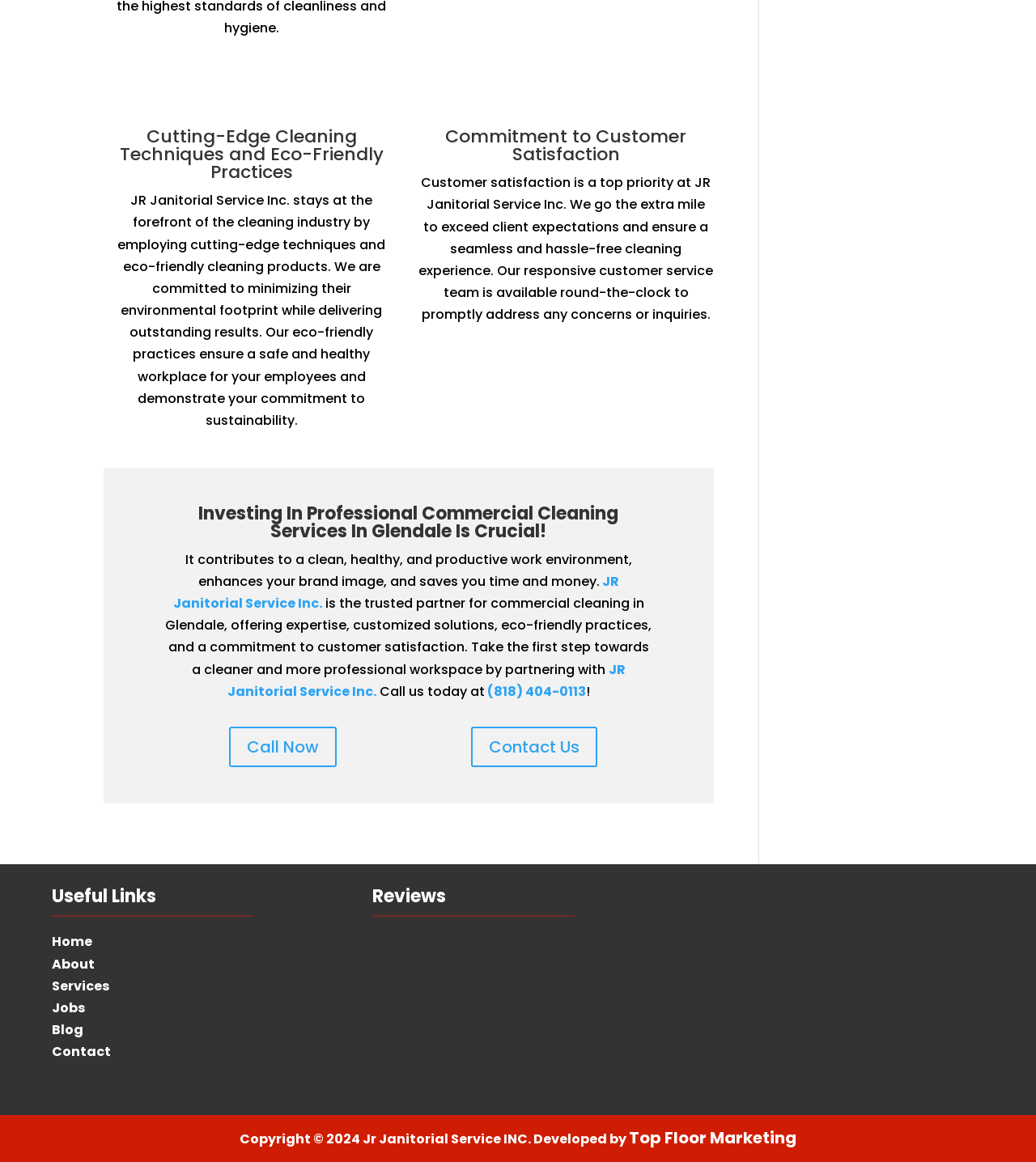Please specify the coordinates of the bounding box for the element that should be clicked to carry out this instruction: "Check the 'Reviews'". The coordinates must be four float numbers between 0 and 1, formatted as [left, top, right, bottom].

[0.359, 0.76, 0.43, 0.782]